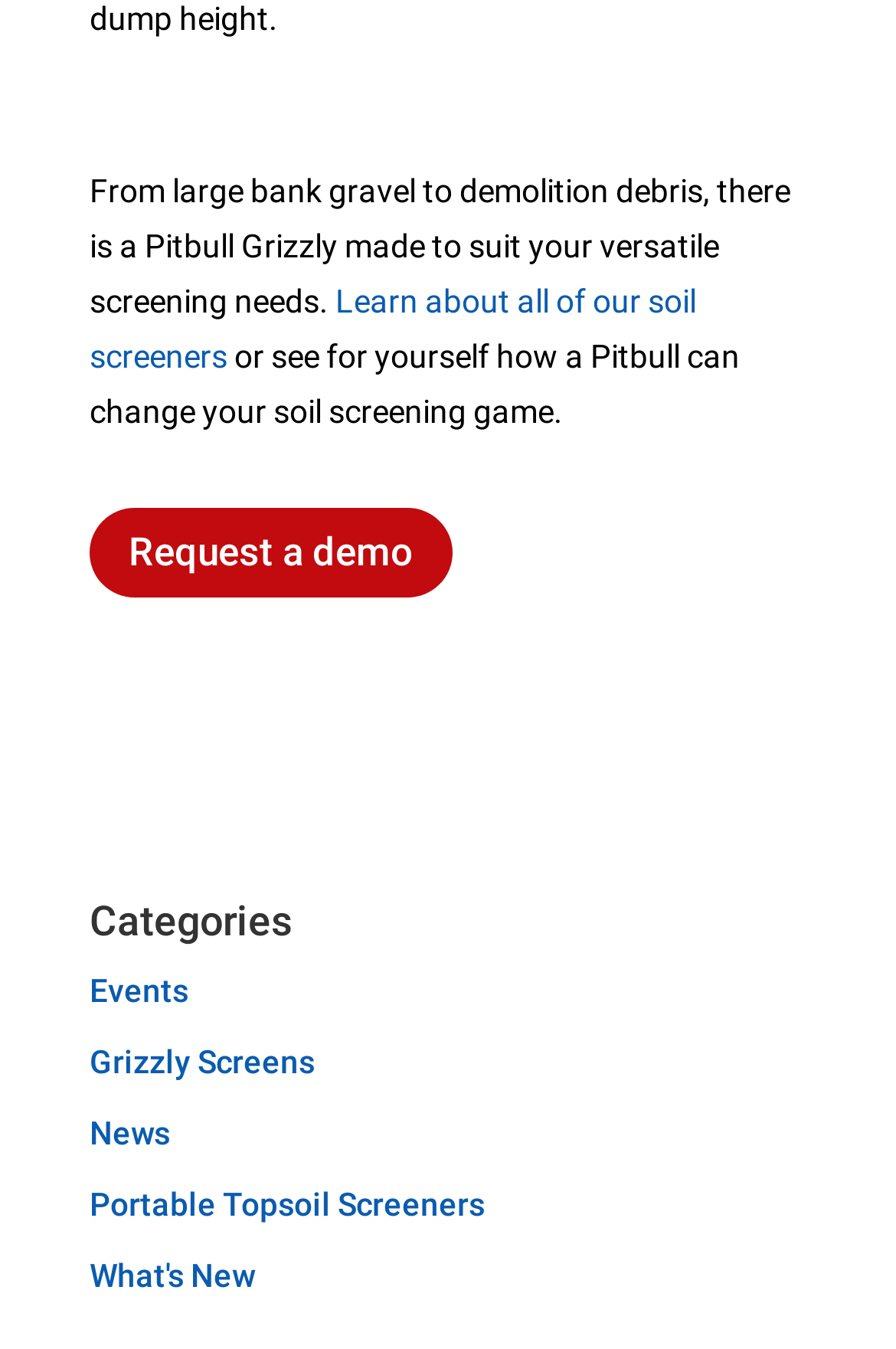What is the relationship between Pitbull and soil screening?
Craft a detailed and extensive response to the question.

The text 'or see for yourself how a Pitbull can change your soil screening game.' suggests that Pitbull is related to soil screening, and it can be used to improve or change the soil screening process.